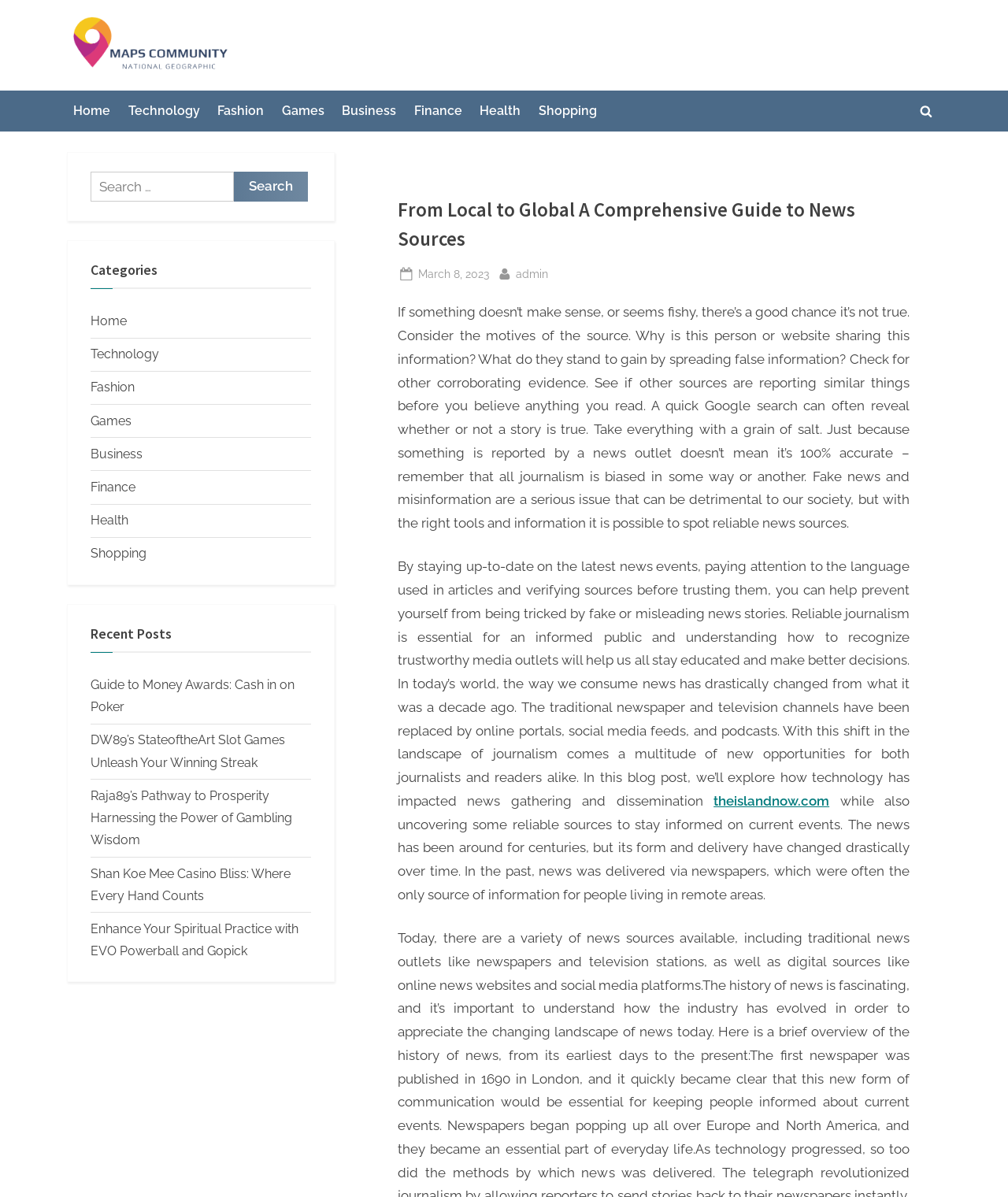What is the name of the website?
Please elaborate on the answer to the question with detailed information.

I determined the answer by looking at the link element with the text 'Maps Community' at the top of the webpage, which suggests that it is the name of the website.